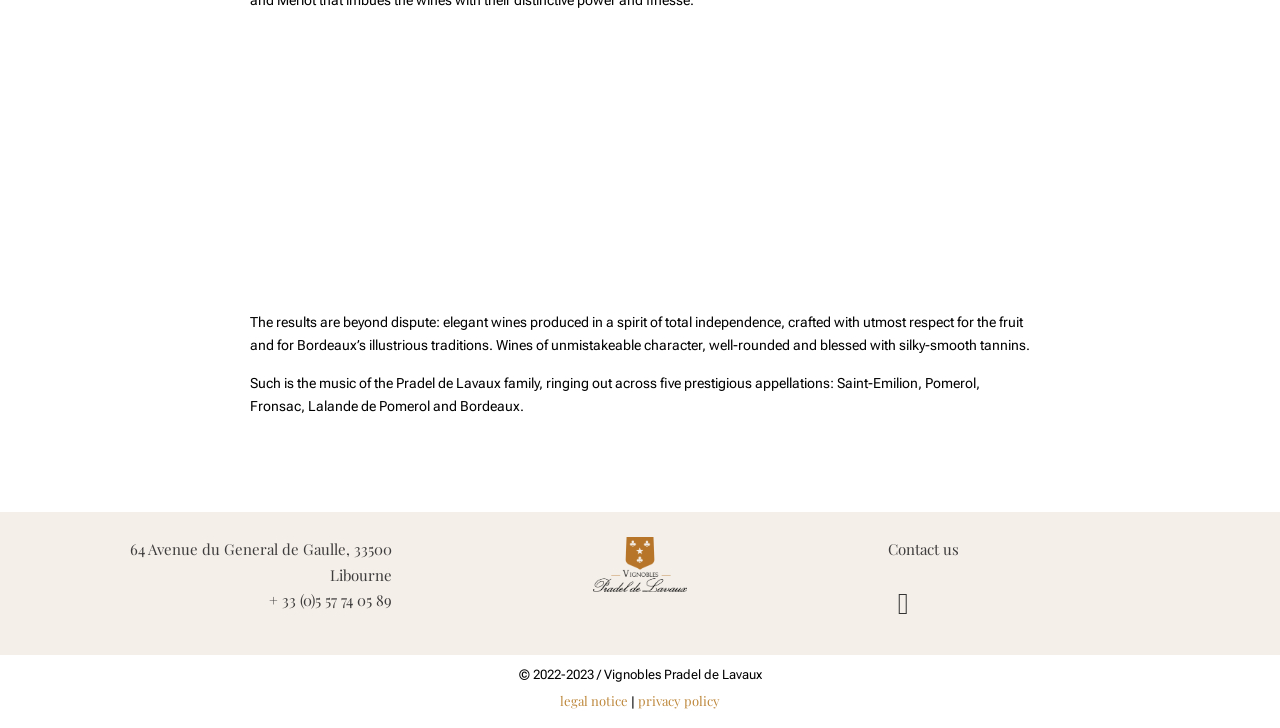Using the provided element description: "legal notice", identify the bounding box coordinates. The coordinates should be four floats between 0 and 1 in the order [left, top, right, bottom].

[0.438, 0.95, 0.491, 0.973]